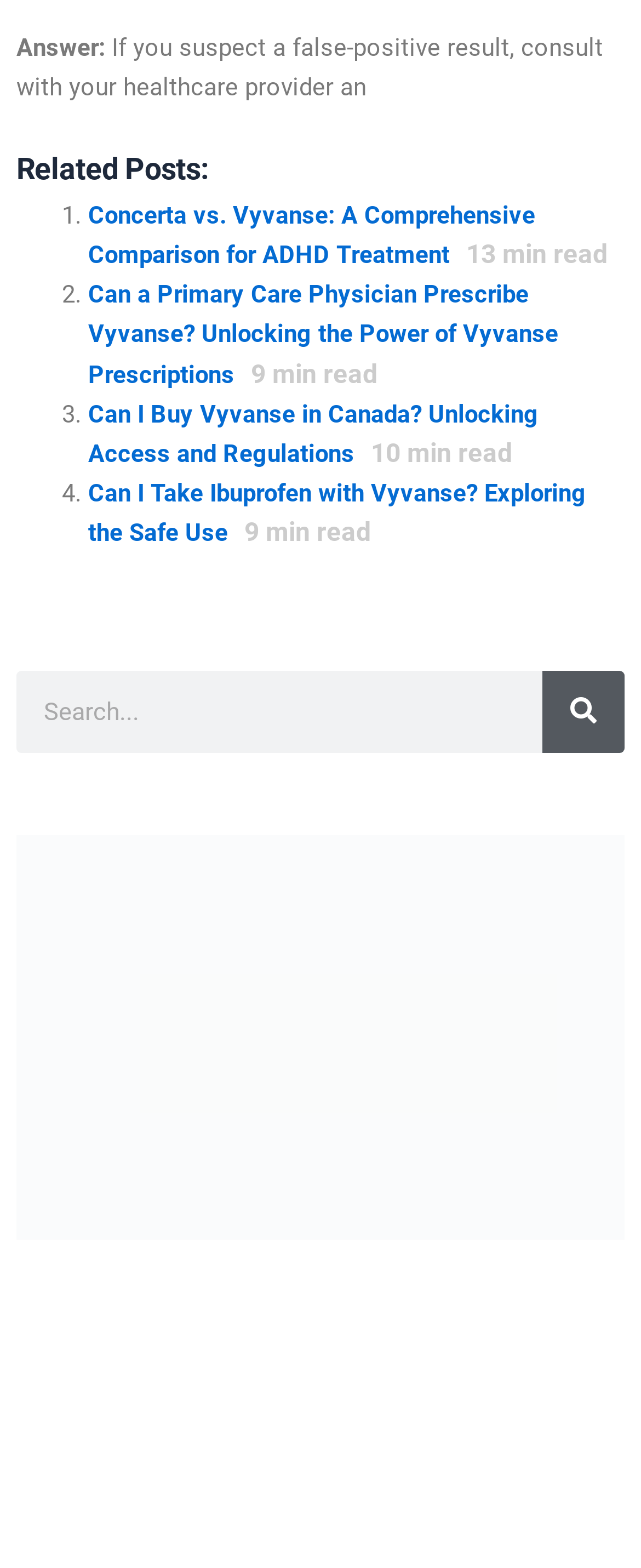Given the element description: "parent_node: Search Search name="s" placeholder="Search..."", predict the bounding box coordinates of this UI element. The coordinates must be four float numbers between 0 and 1, given as [left, top, right, bottom].

[0.026, 0.427, 0.846, 0.48]